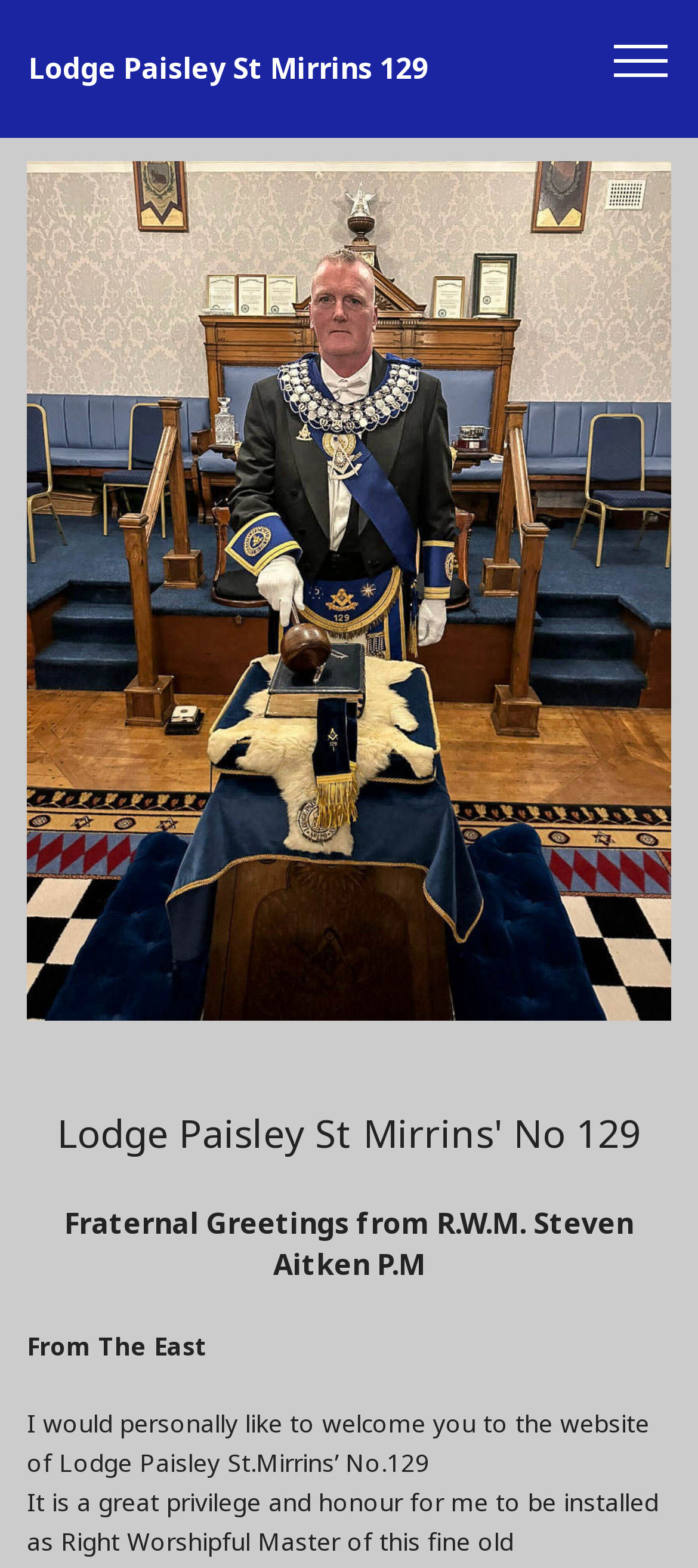Identify and extract the main heading of the webpage.

Lodge Paisley St Mirrins' No 129